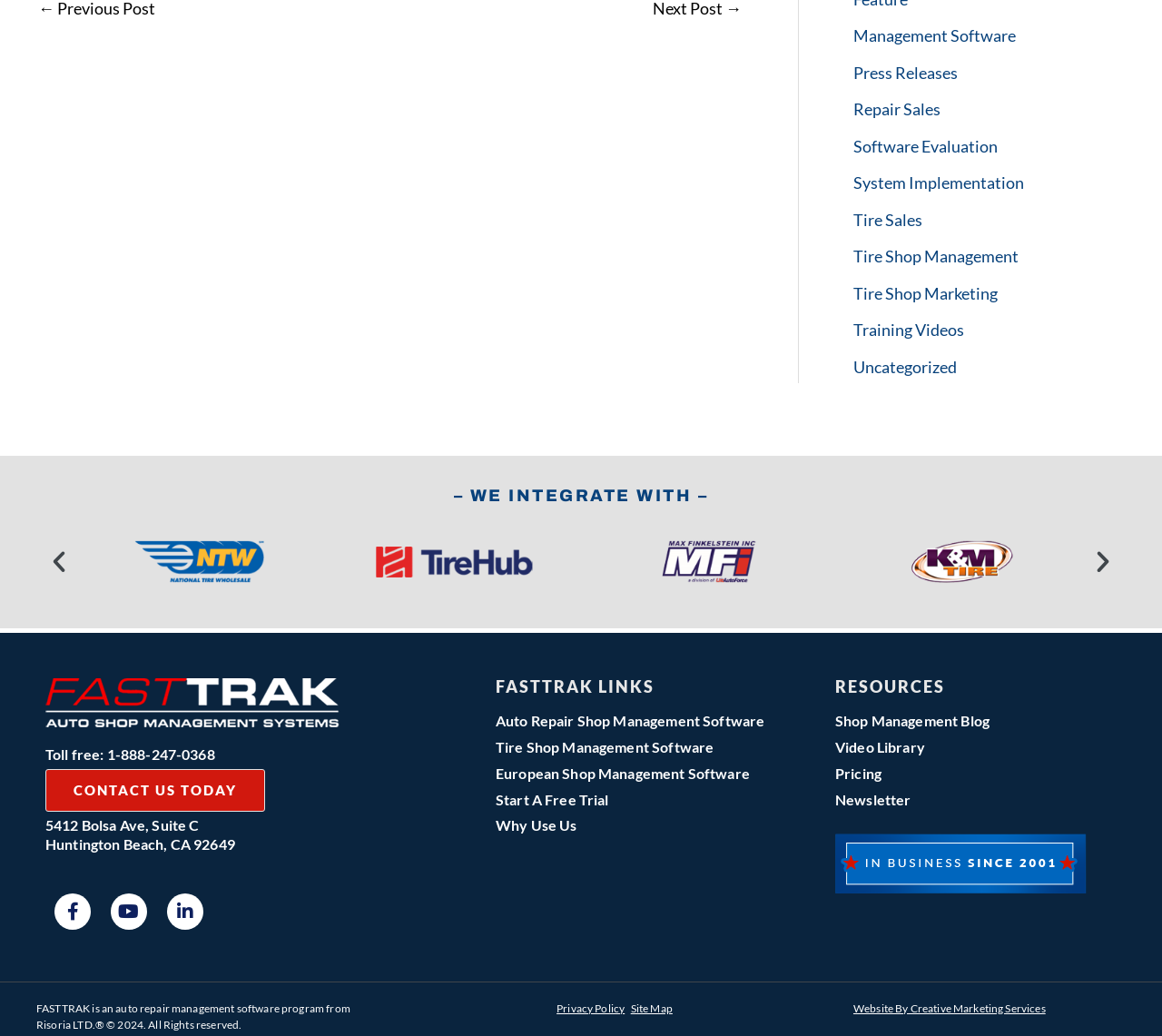Please identify the bounding box coordinates of the region to click in order to complete the given instruction: "Follow WittySparks on LinkedIn". The coordinates should be four float numbers between 0 and 1, i.e., [left, top, right, bottom].

None